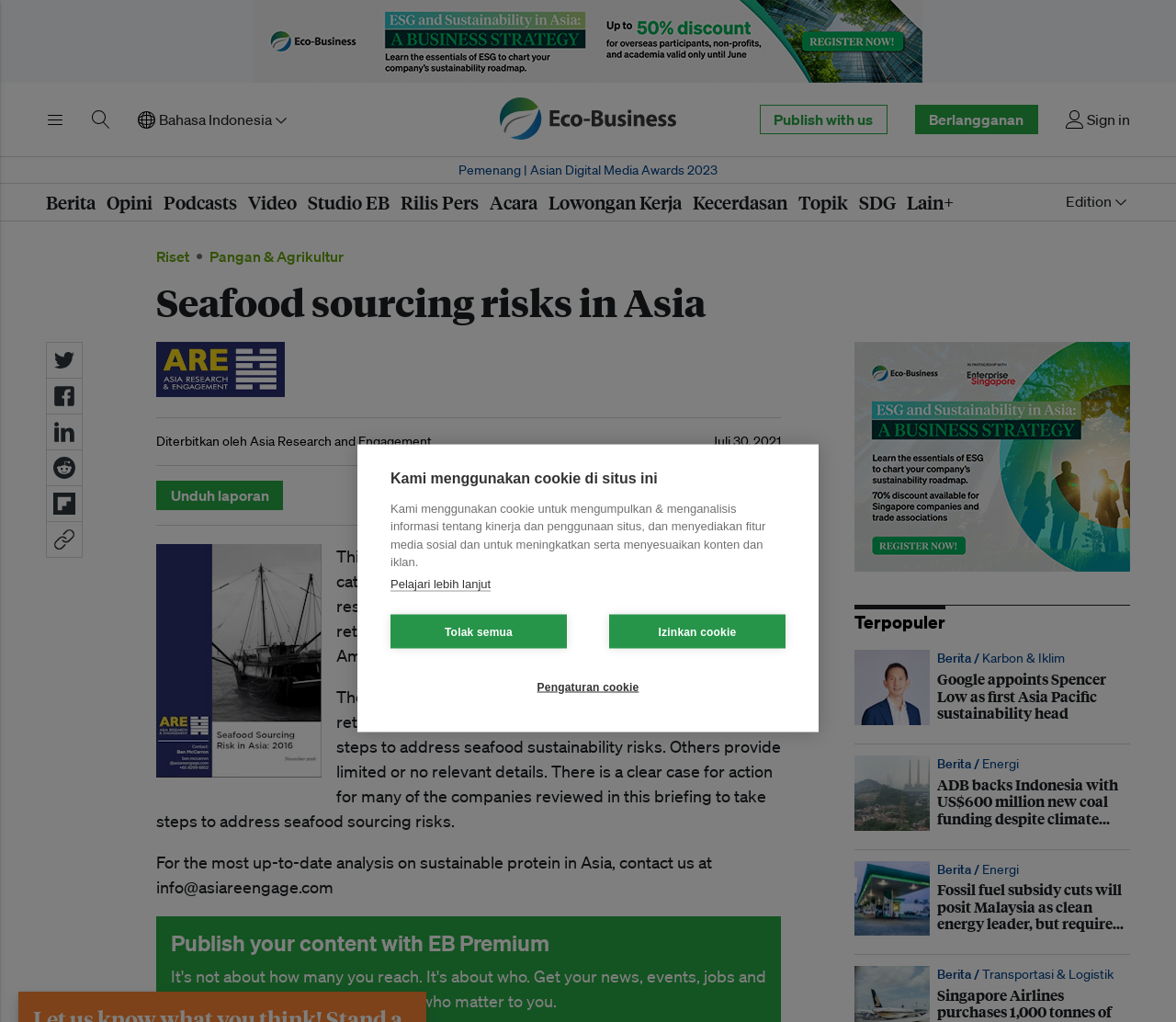Please locate the bounding box coordinates of the element that needs to be clicked to achieve the following instruction: "Share on Twitter". The coordinates should be four float numbers between 0 and 1, i.e., [left, top, right, bottom].

[0.039, 0.335, 0.07, 0.371]